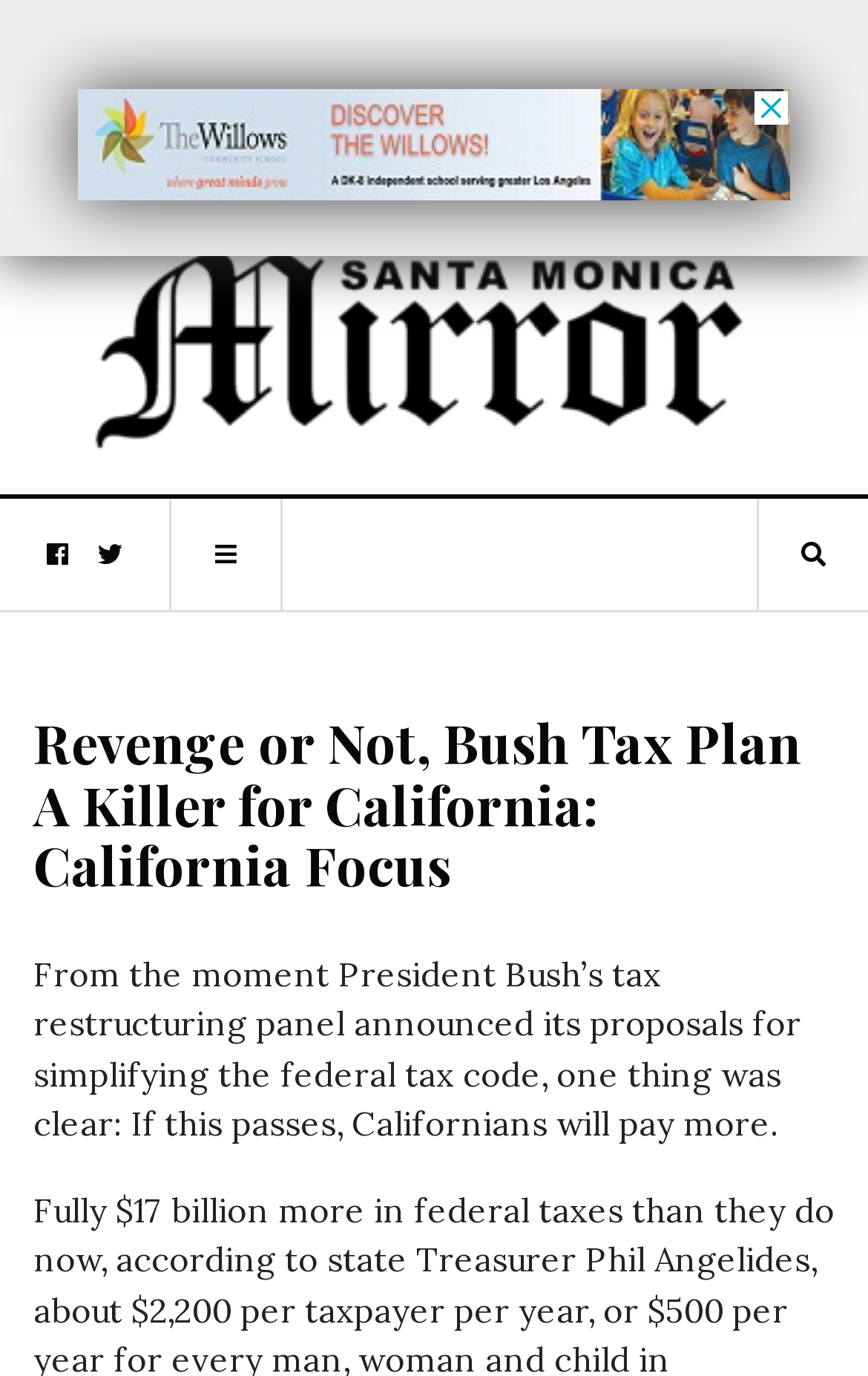Summarize the webpage comprehensively, mentioning all visible components.

The webpage is an article from the SM Mirror, with a focus on California and its relation to President Bush's tax plan. At the top, there is a banner advertisement that spans most of the width of the page. Below the advertisement, there is a link to the SM Mirror, accompanied by an image of the SM Mirror logo. 

To the left of the SM Mirror link, there are two social media links, represented by icons. On the right side of the page, there are two more icons, one for sharing and one for printing. 

The main content of the article is headed by a title, "Revenge or Not, Bush Tax Plan A Killer for California: California Focus", which is followed by a paragraph of text that summarizes the impact of the tax plan on Californians. The text explains that if the tax plan passes, Californians will pay more.